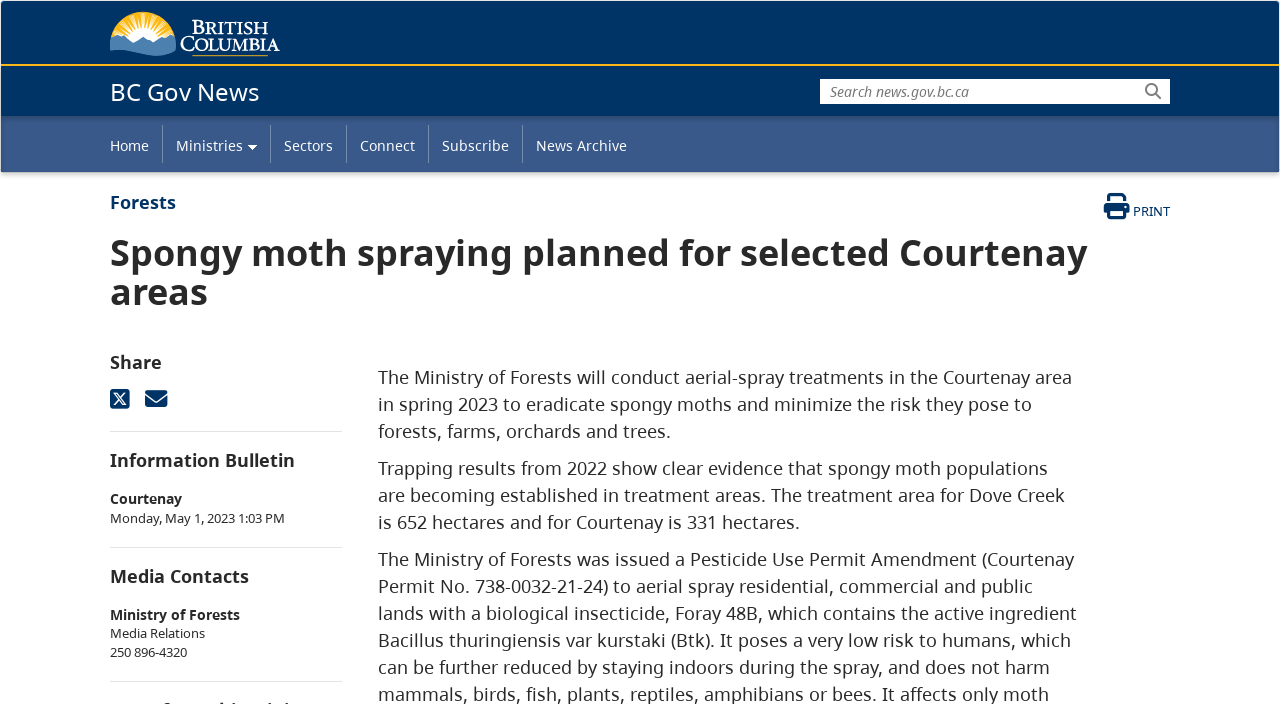Highlight the bounding box coordinates of the element that should be clicked to carry out the following instruction: "Go to Government of B.C. website". The coordinates must be given as four float numbers ranging from 0 to 1, i.e., [left, top, right, bottom].

[0.086, 0.016, 0.219, 0.081]